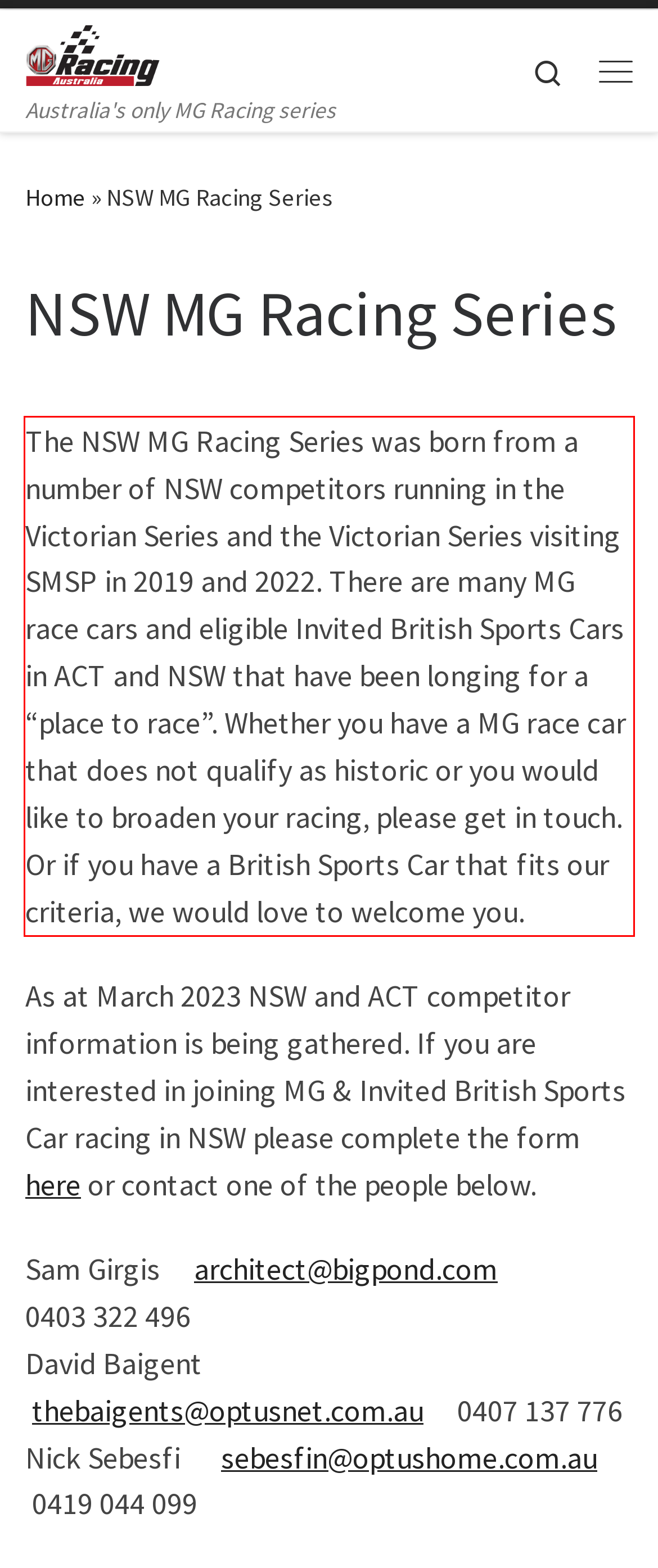Identify the text within the red bounding box on the webpage screenshot and generate the extracted text content.

The NSW MG Racing Series was born from a number of NSW competitors running in the Victorian Series and the Victorian Series visiting SMSP in 2019 and 2022. There are many MG race cars and eligible Invited British Sports Cars in ACT and NSW that have been longing for a “place to race”. Whether you have a MG race car that does not qualify as historic or you would like to broaden your racing, please get in touch. Or if you have a British Sports Car that fits our criteria, we would love to welcome you.